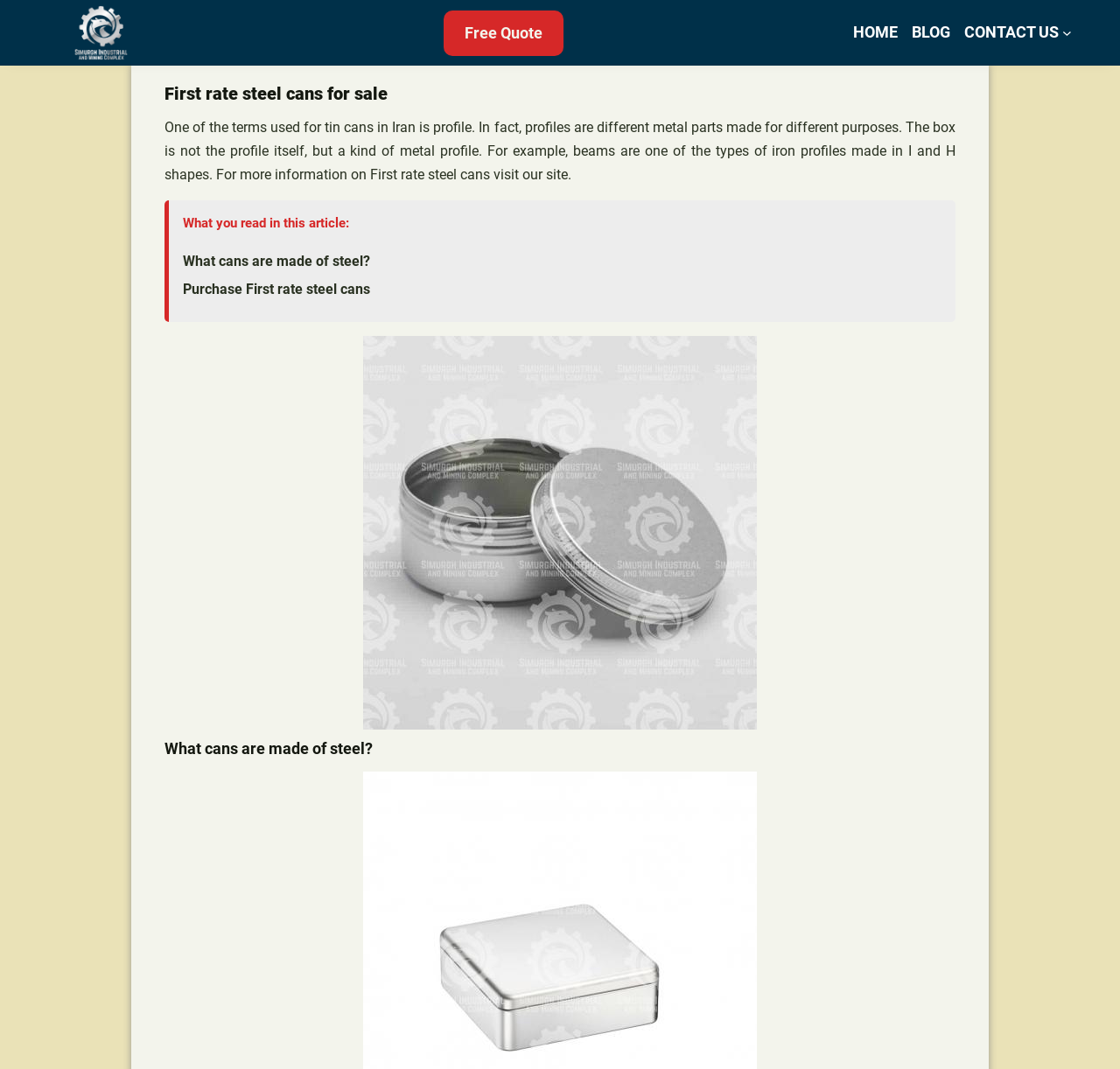What is the relation between the box and the profile?
Look at the screenshot and respond with one word or a short phrase.

the box is not the profile itself